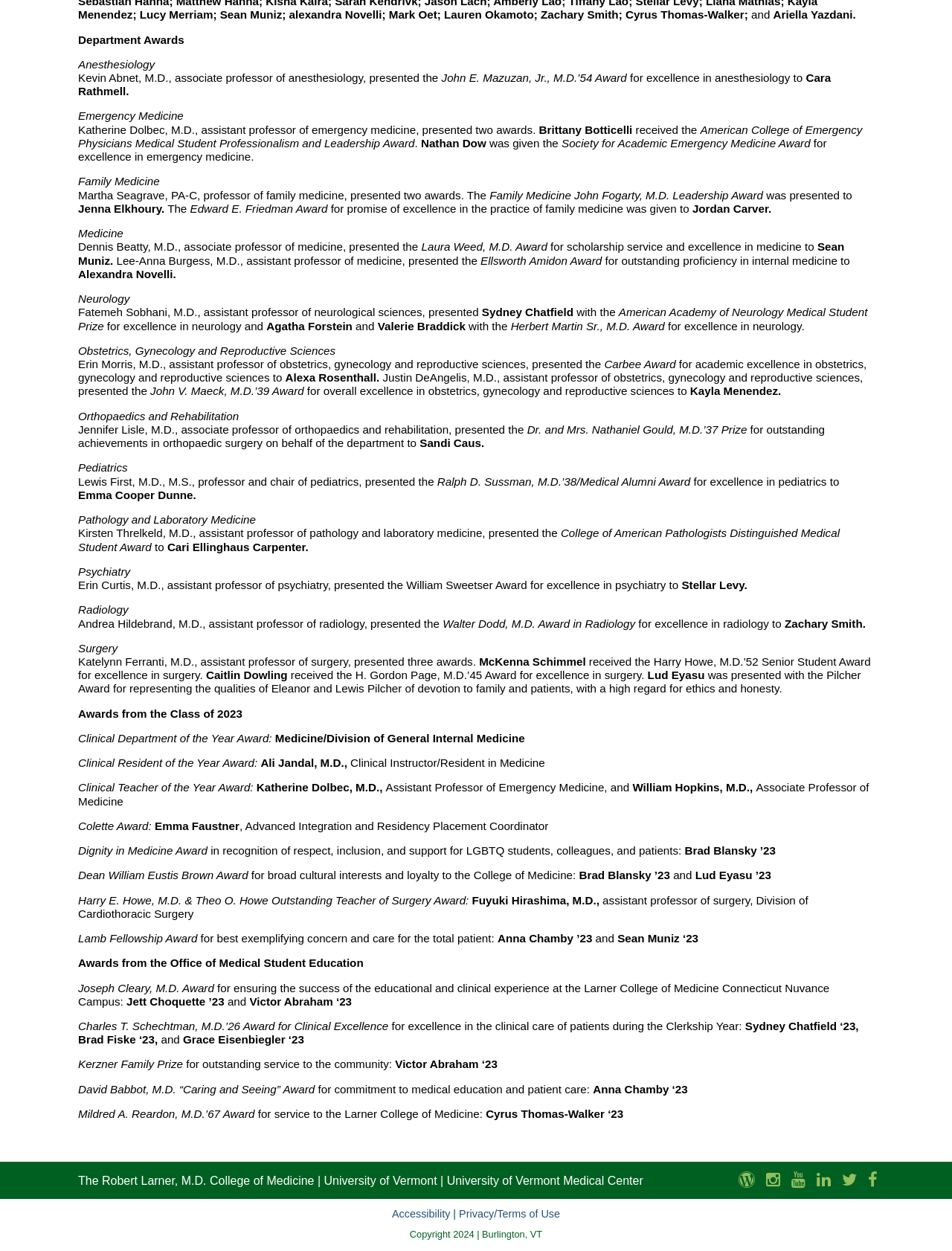Reply to the question with a single word or phrase:
Who presented the Laura Weed, M.D. Award?

Dennis Beatty, M.D.